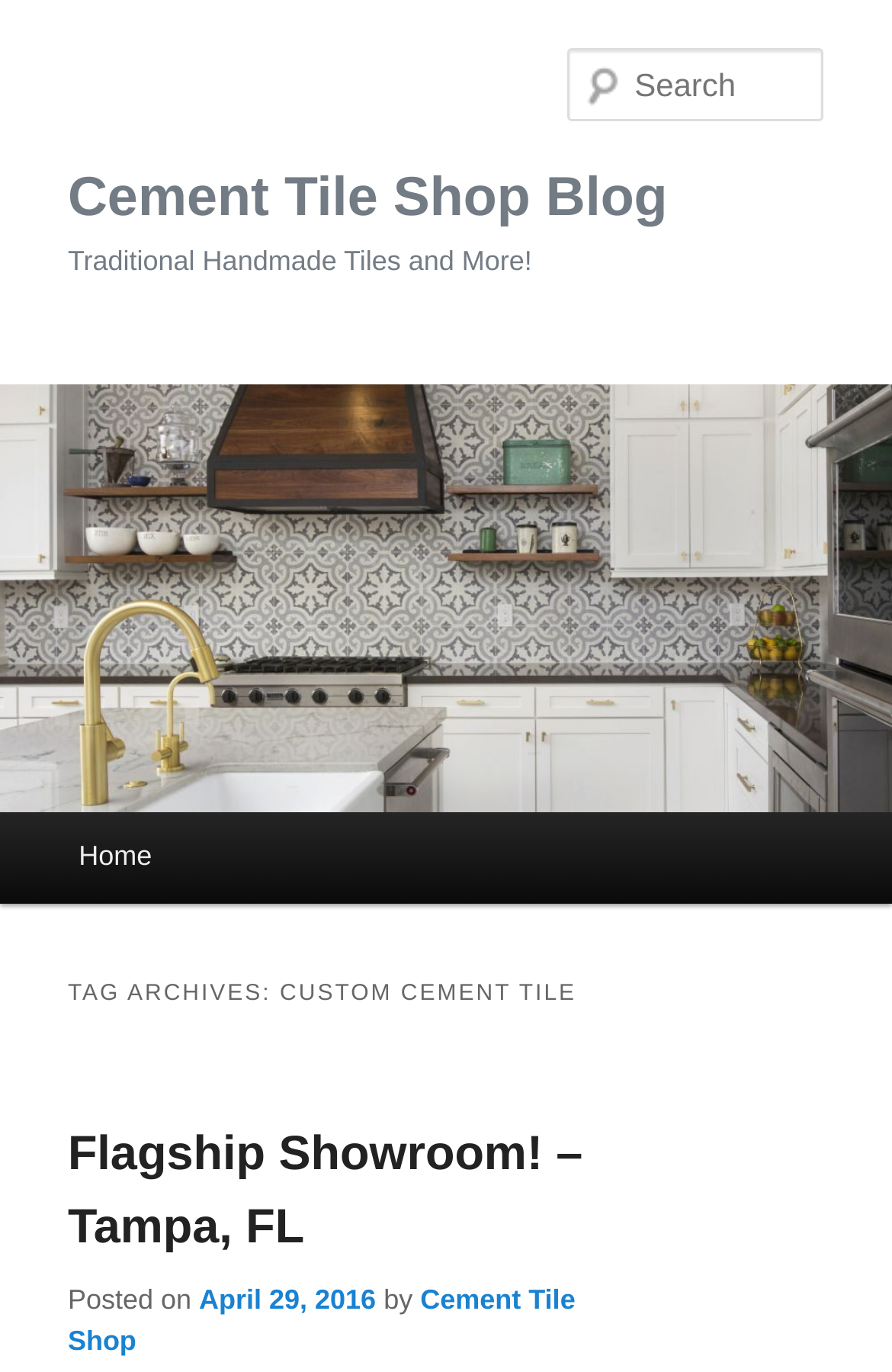Create a detailed narrative of the webpage’s visual and textual elements.

The webpage is about the Cement Tile Shop Blog, with a focus on custom cement tiles. At the top, there are two links, "Skip to primary content" and "Skip to secondary content", which are positioned at the top-left corner of the page. 

Below these links, there is a heading that reads "Cement Tile Shop Blog", which spans almost the entire width of the page. Within this heading, there is a link with the same text. 

Further down, there is another heading that reads "Traditional Handmade Tiles and More!", which is also positioned near the top of the page. 

To the right of these headings, there is a large image that takes up most of the width of the page, with a link to "Cement Tile Shop Blog" overlaid on top of it. 

In the top-right corner, there is a search box with a label "Search Search". 

Below the image, there is a heading that reads "Main menu", which is positioned at the top-left corner of the main content area. 

Under the main menu heading, there is a link to "Home", followed by a section with a heading that reads "TAG ARCHIVES: CUSTOM CEMENT TILE". 

Within this section, there is a heading that reads "Flagship Showroom! – Tampa, FL", which is followed by a link to the same title. Below this, there is a paragraph of text that includes the date "April 29, 2016" and the author "Cement Tile Shop".